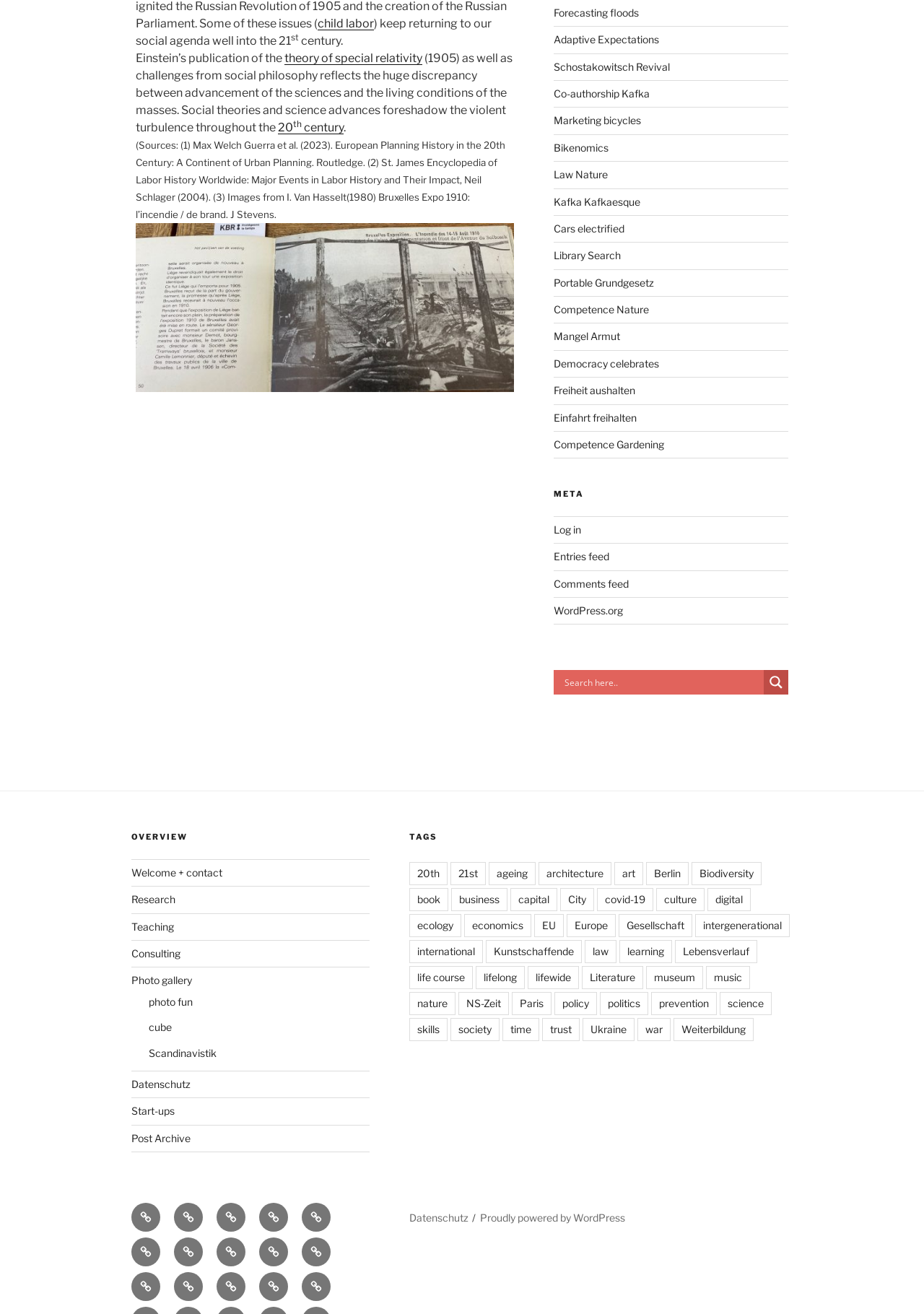Highlight the bounding box coordinates of the element that should be clicked to carry out the following instruction: "Explore the research page". The coordinates must be given as four float numbers ranging from 0 to 1, i.e., [left, top, right, bottom].

[0.142, 0.68, 0.19, 0.689]